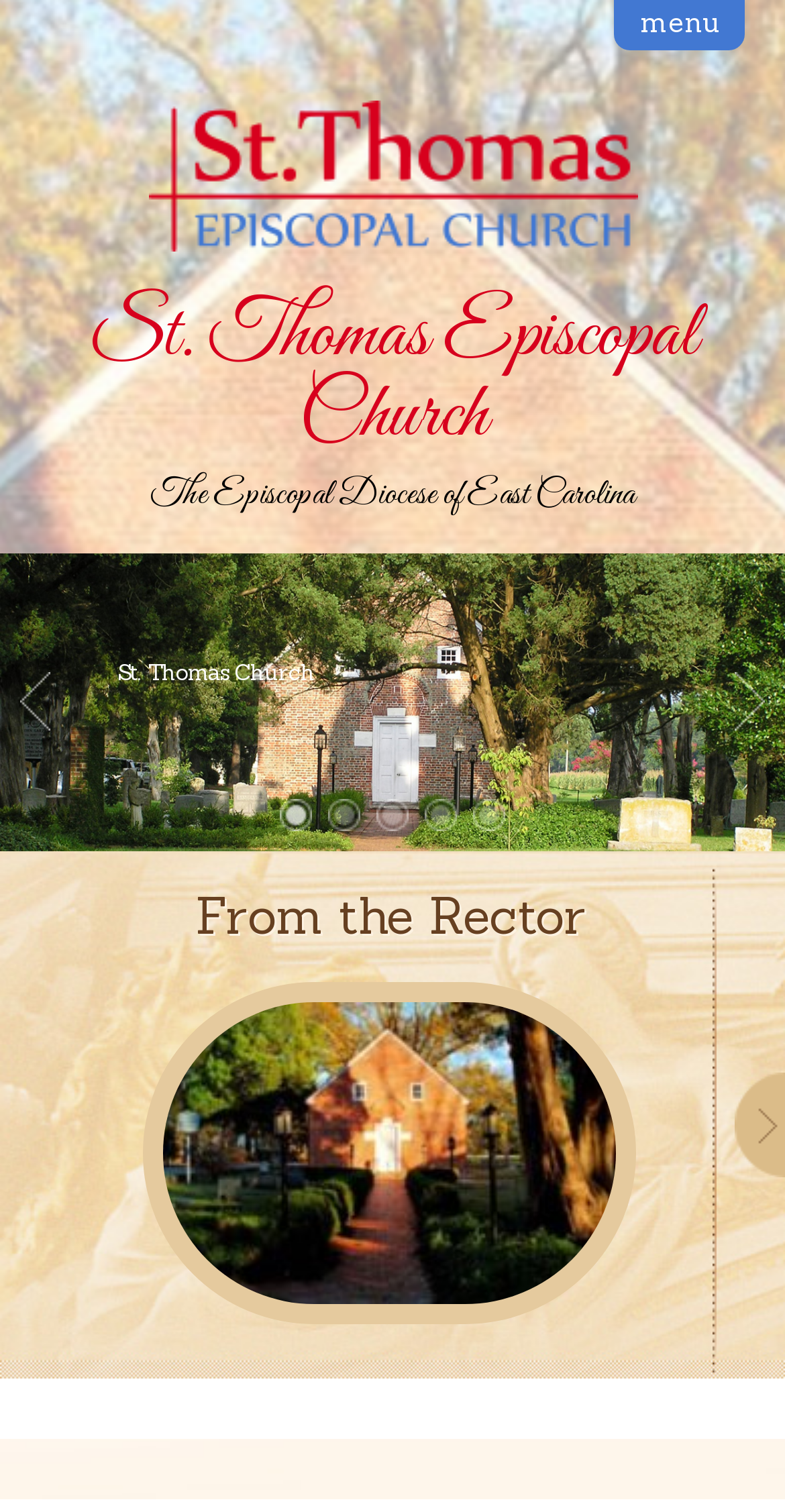What is the name of the church?
Look at the image and respond with a one-word or short phrase answer.

St. Thomas Episcopal Church